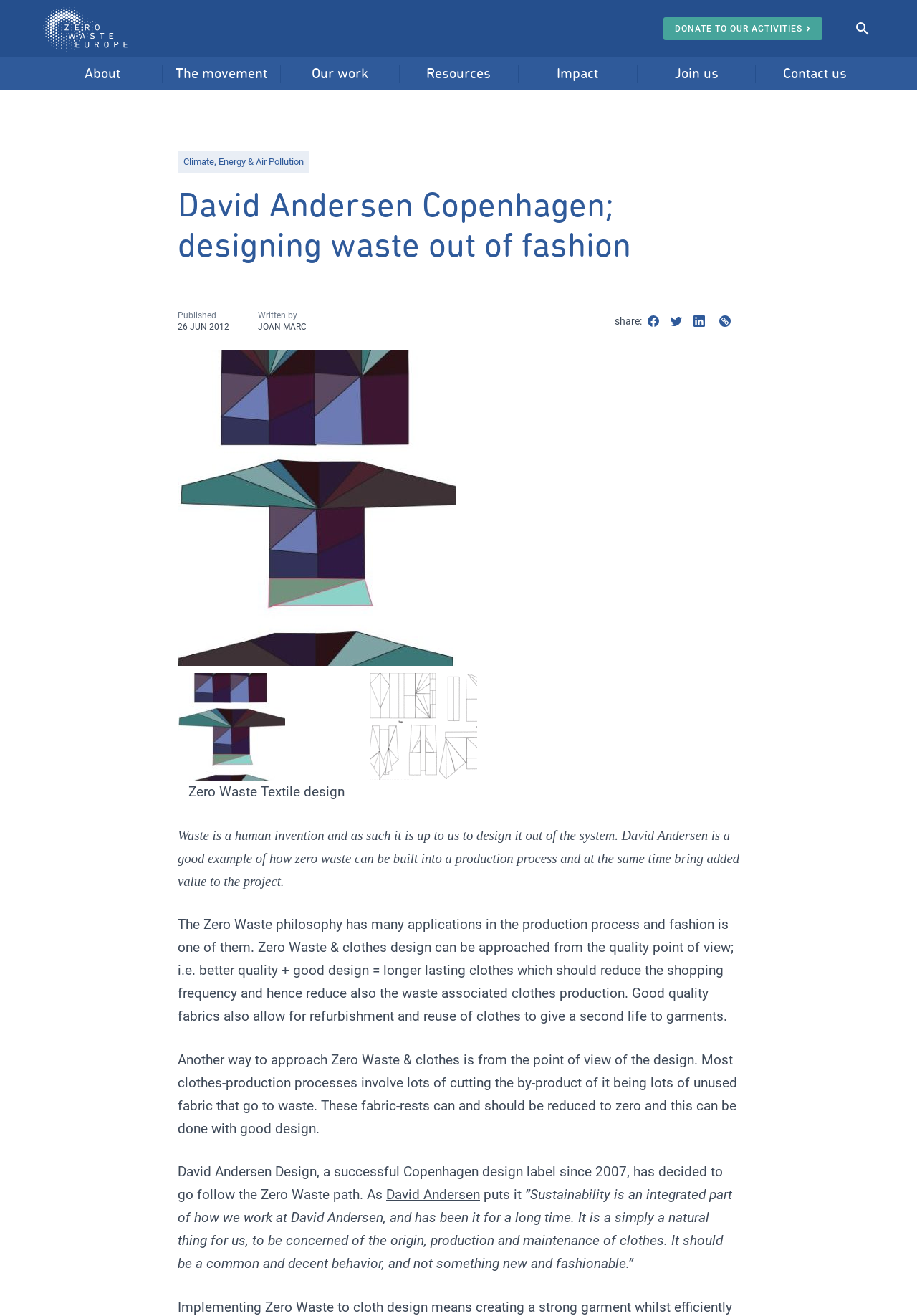Find and extract the text of the primary heading on the webpage.

David Andersen Copenhagen; designing waste out of fashion